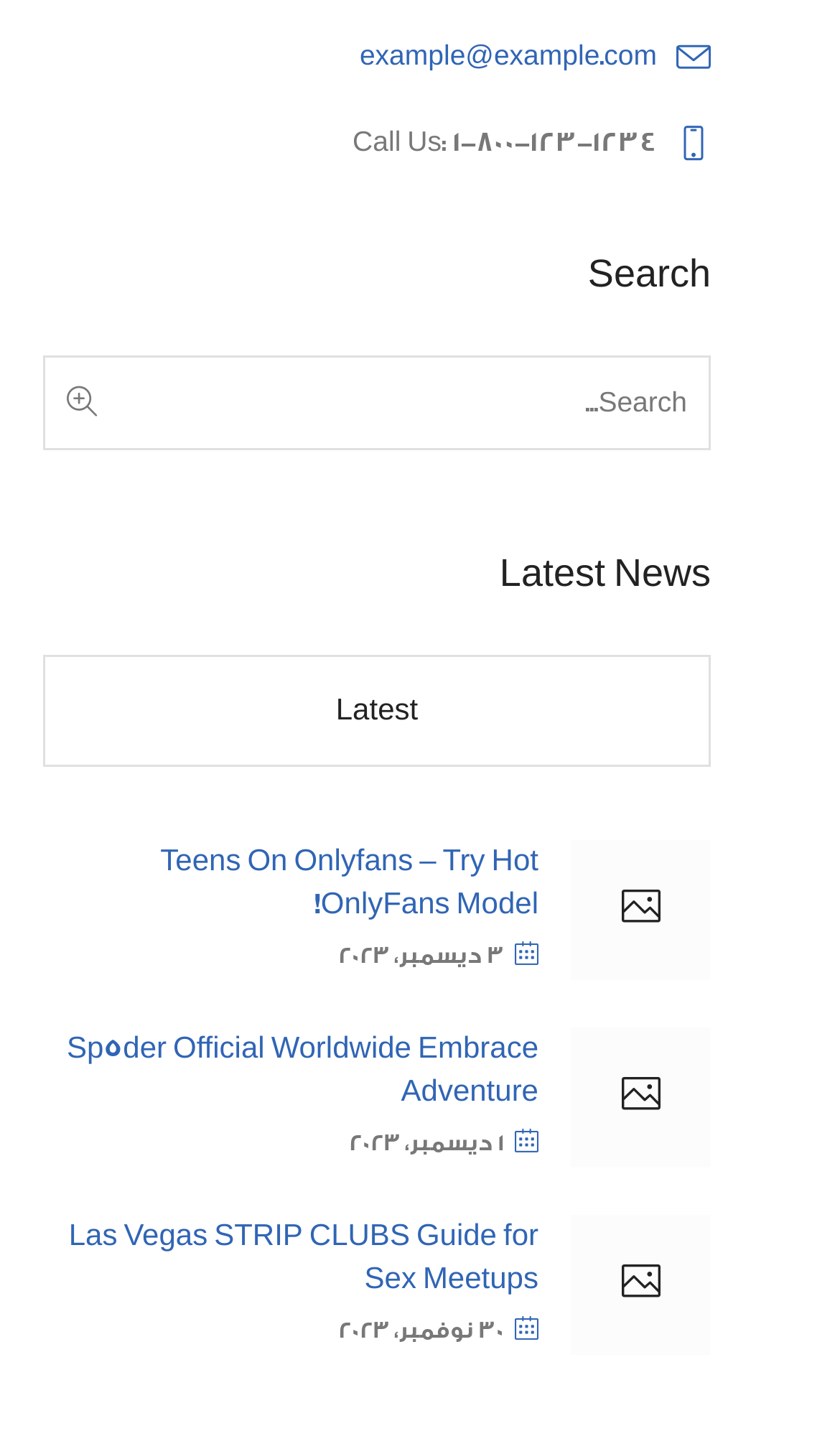Using the format (top-left x, top-left y, bottom-right x, bottom-right y), provide the bounding box coordinates for the described UI element. All values should be floating point numbers between 0 and 1: Latest

[0.054, 0.459, 0.844, 0.534]